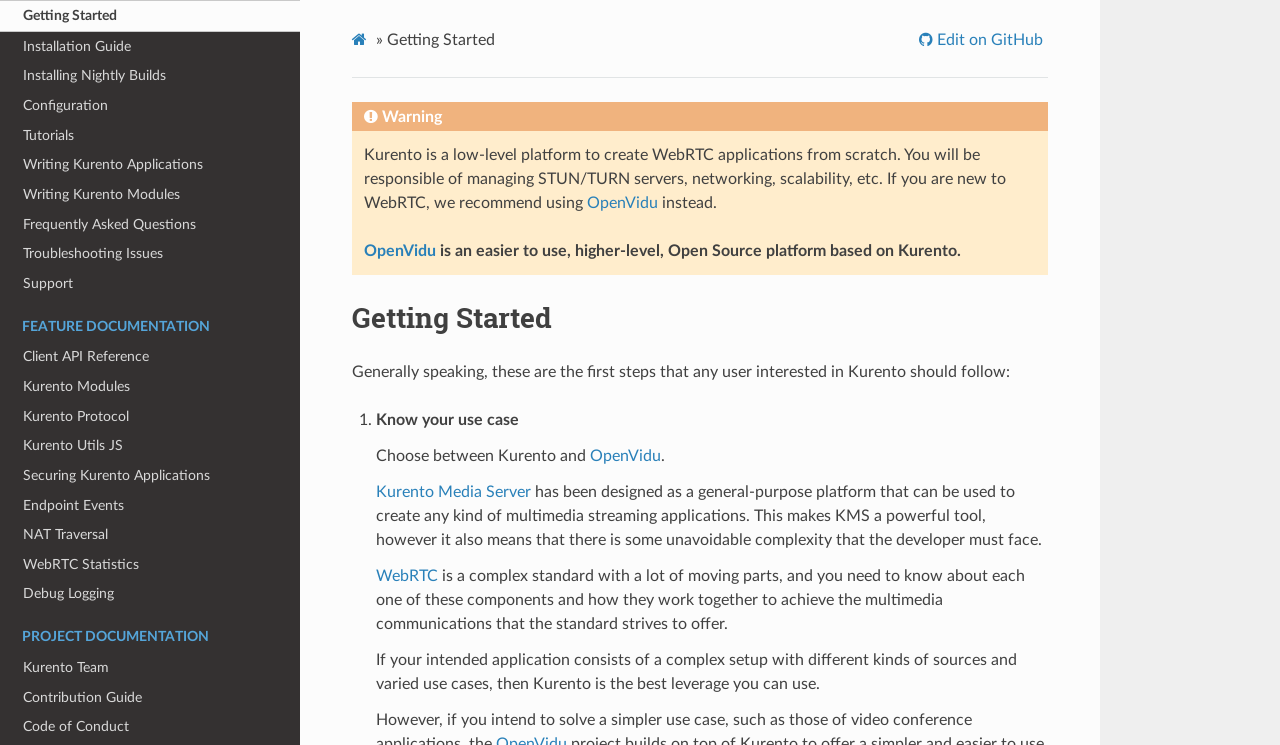What is the purpose of Kurento Media Server?
Relying on the image, give a concise answer in one word or a brief phrase.

Multimedia streaming applications